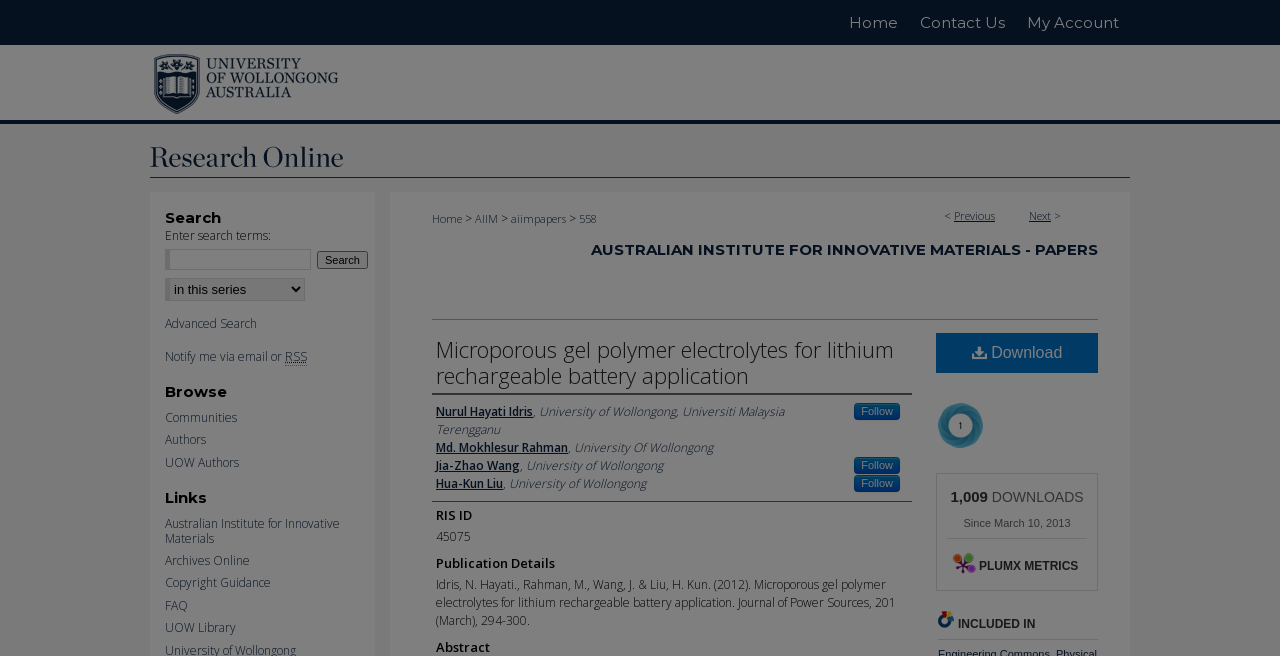Show me the bounding box coordinates of the clickable region to achieve the task as per the instruction: "Download the article".

[0.731, 0.508, 0.858, 0.569]